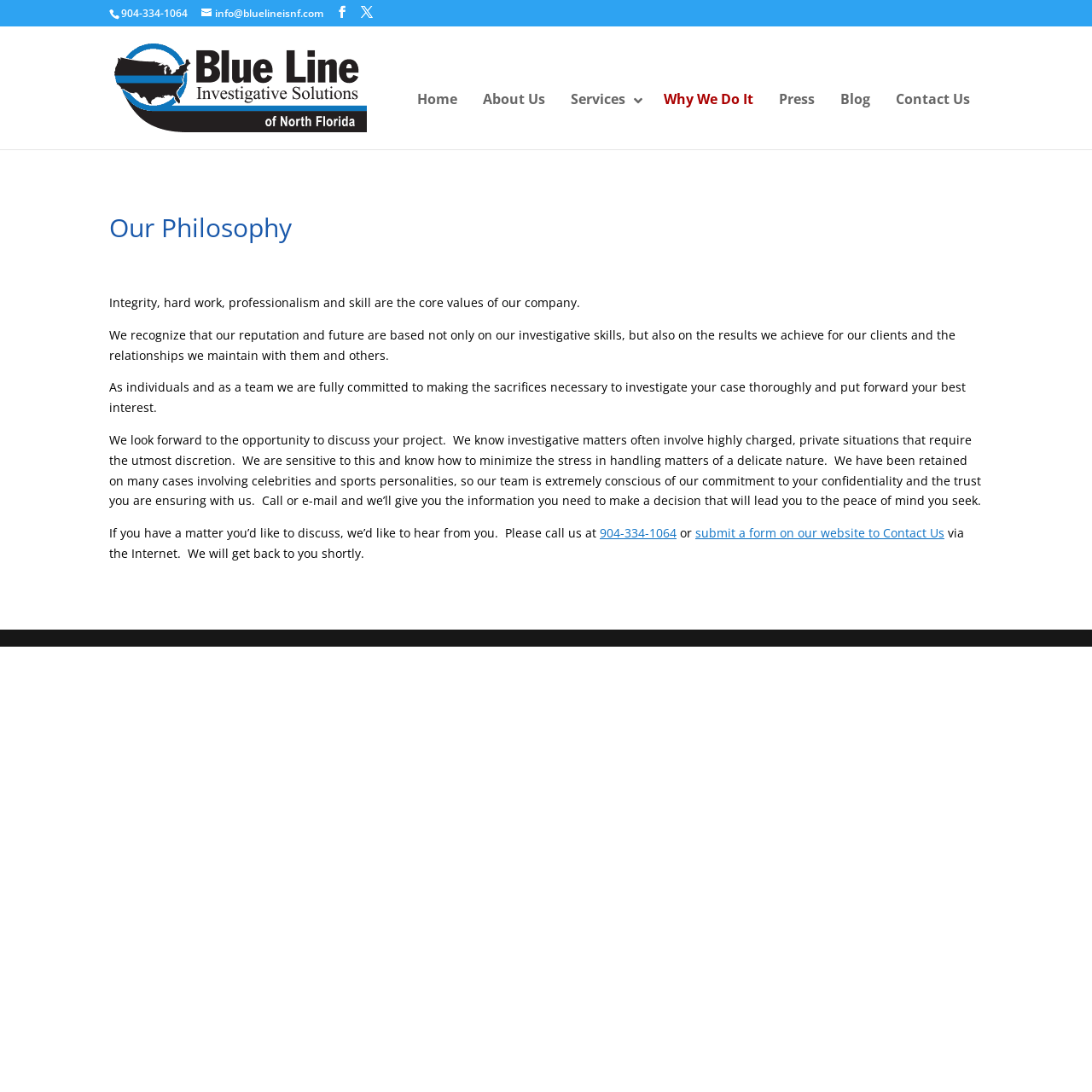Please pinpoint the bounding box coordinates for the region I should click to adhere to this instruction: "Contact the company".

[0.809, 0.071, 0.9, 0.111]